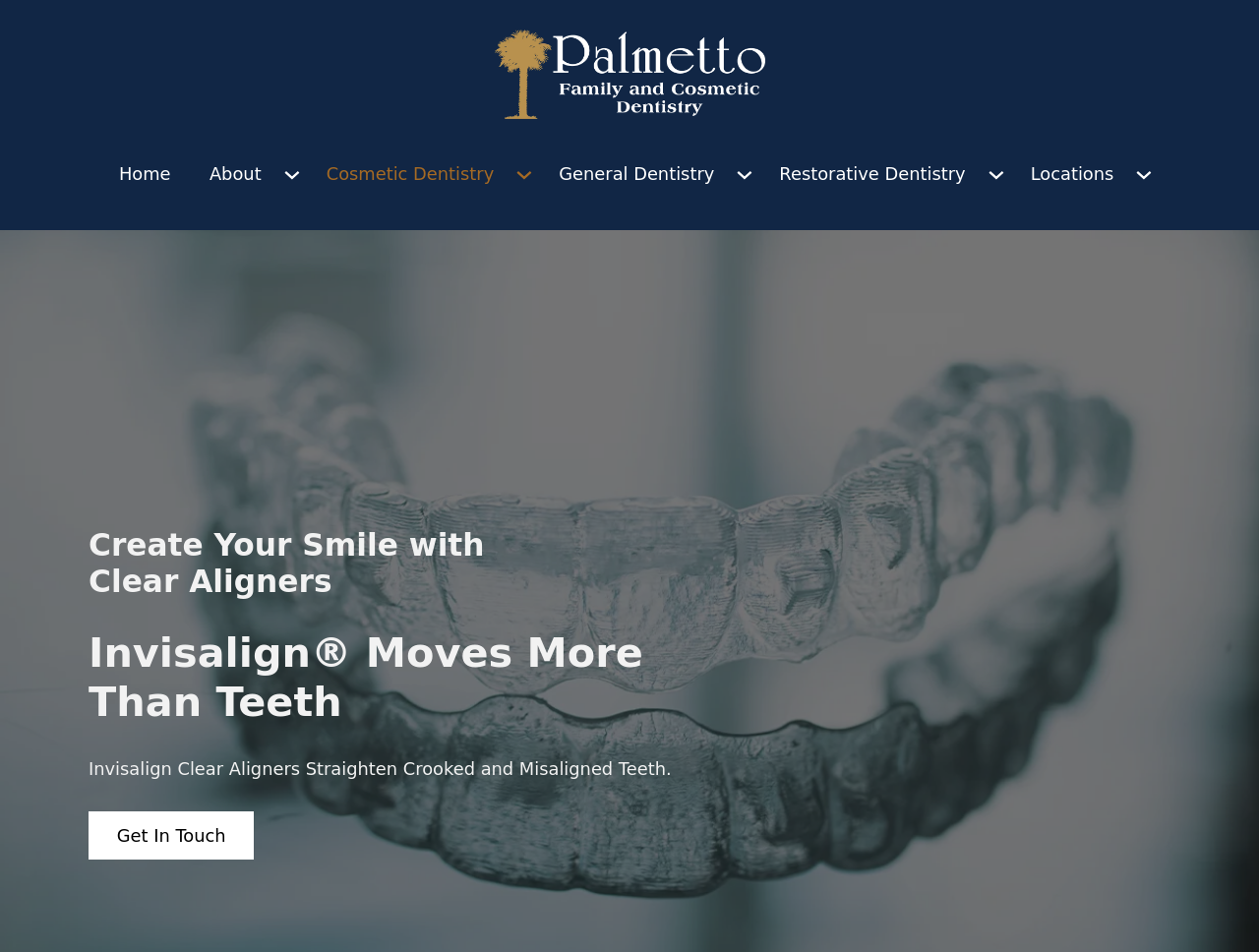Give a short answer to this question using one word or a phrase:
How many main menu items are there?

6